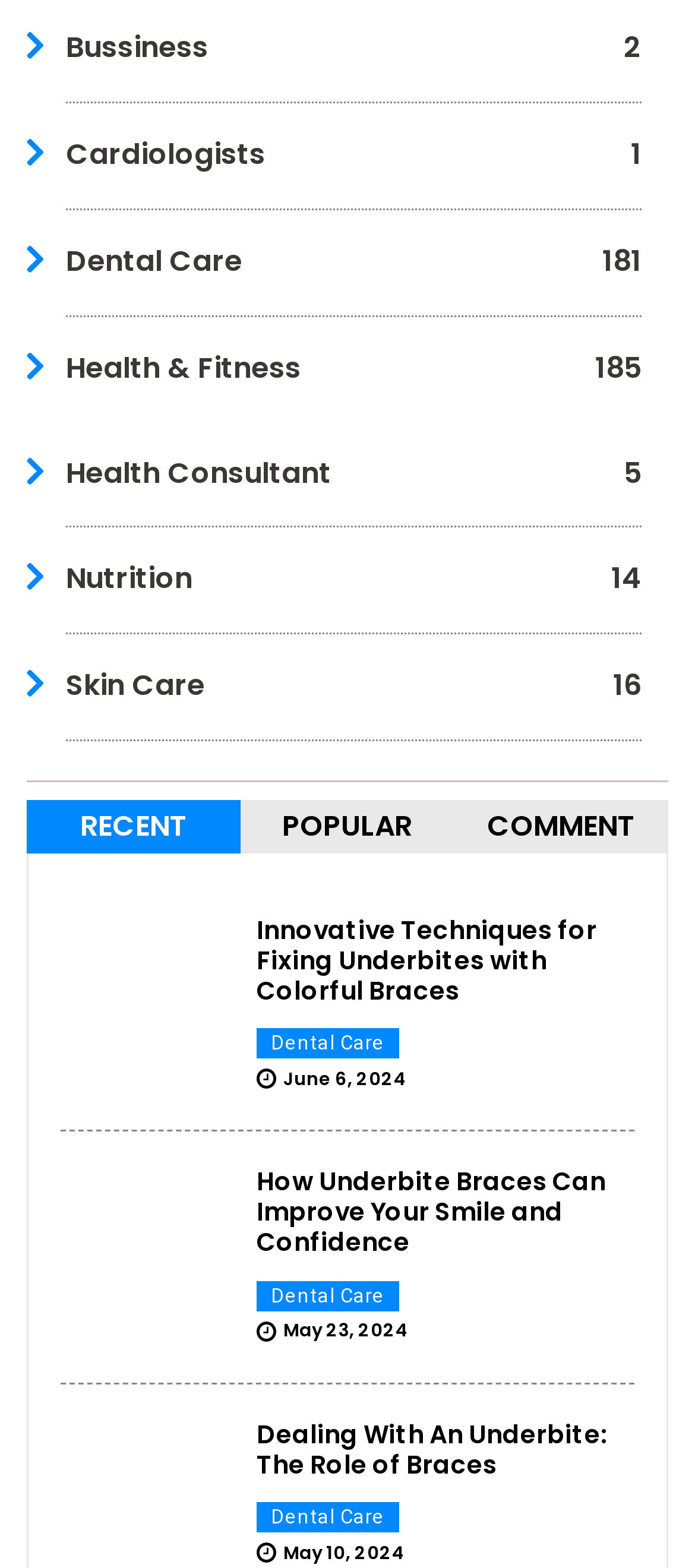Give a one-word or one-phrase response to the question:
How many images are there on the webpage?

2